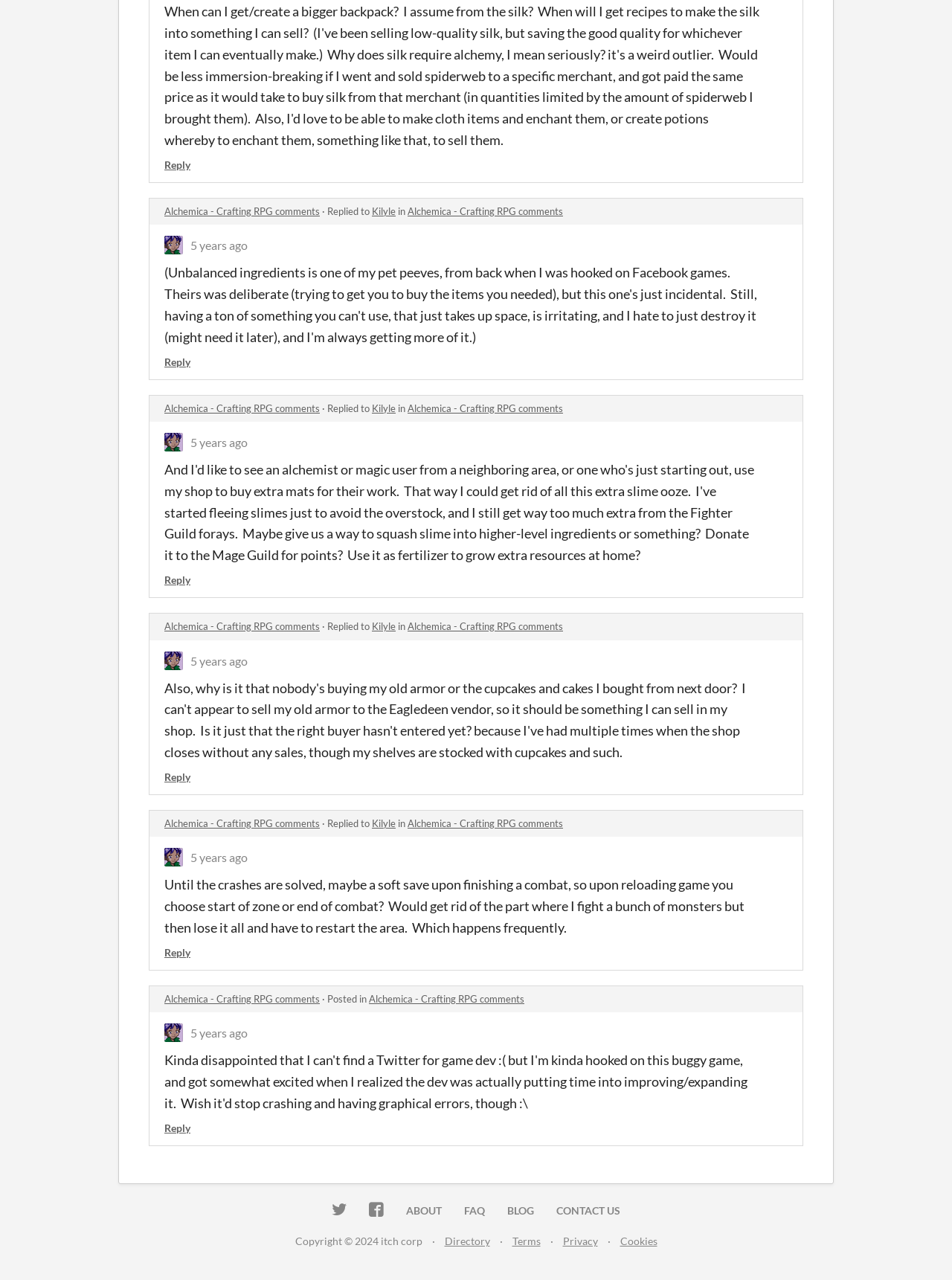Respond with a single word or phrase for the following question: 
How long ago was a comment posted?

5 years ago